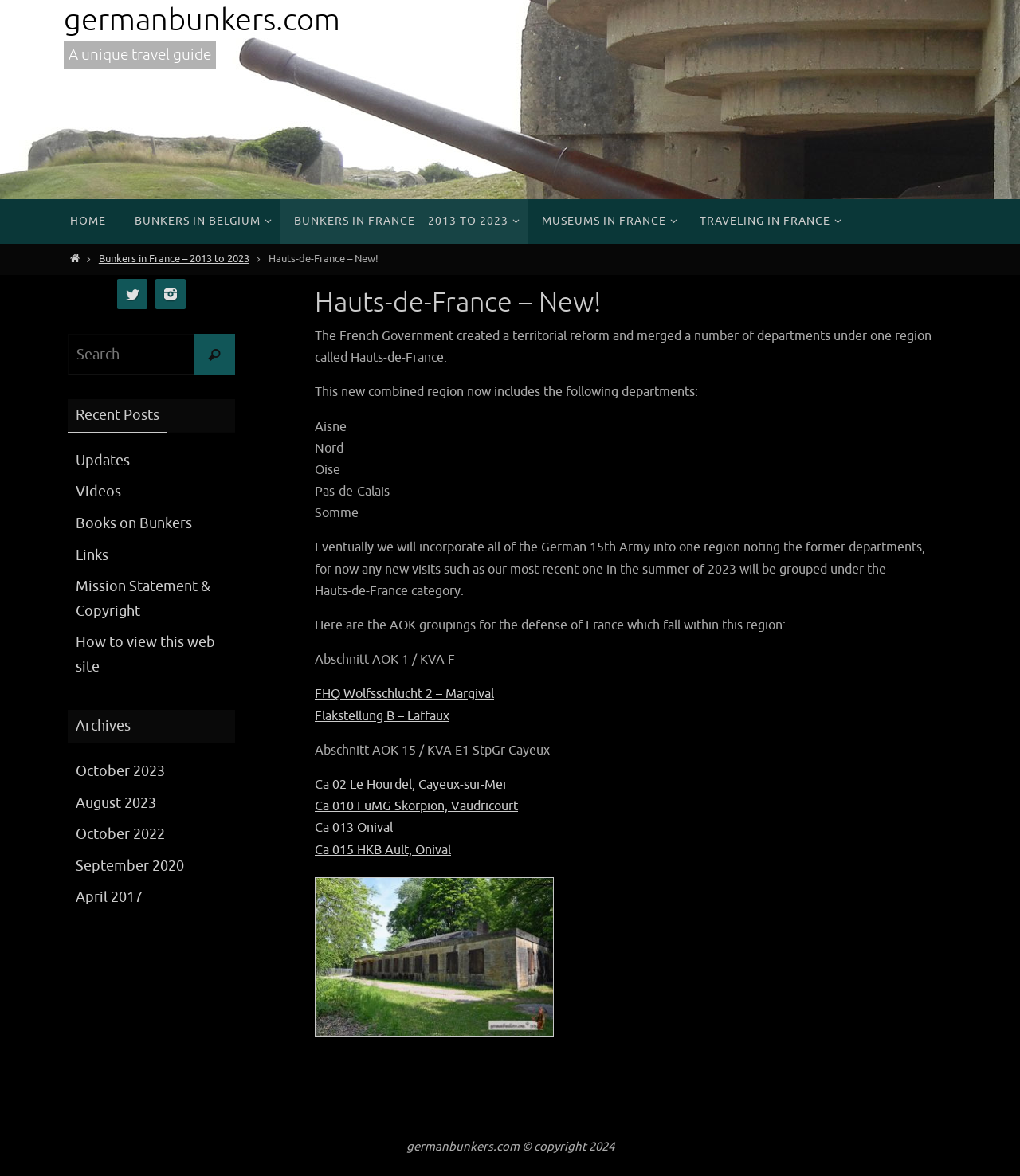Indicate the bounding box coordinates of the element that needs to be clicked to satisfy the following instruction: "Read the 'Recent Posts' section". The coordinates should be four float numbers between 0 and 1, i.e., [left, top, right, bottom].

[0.066, 0.34, 0.23, 0.368]